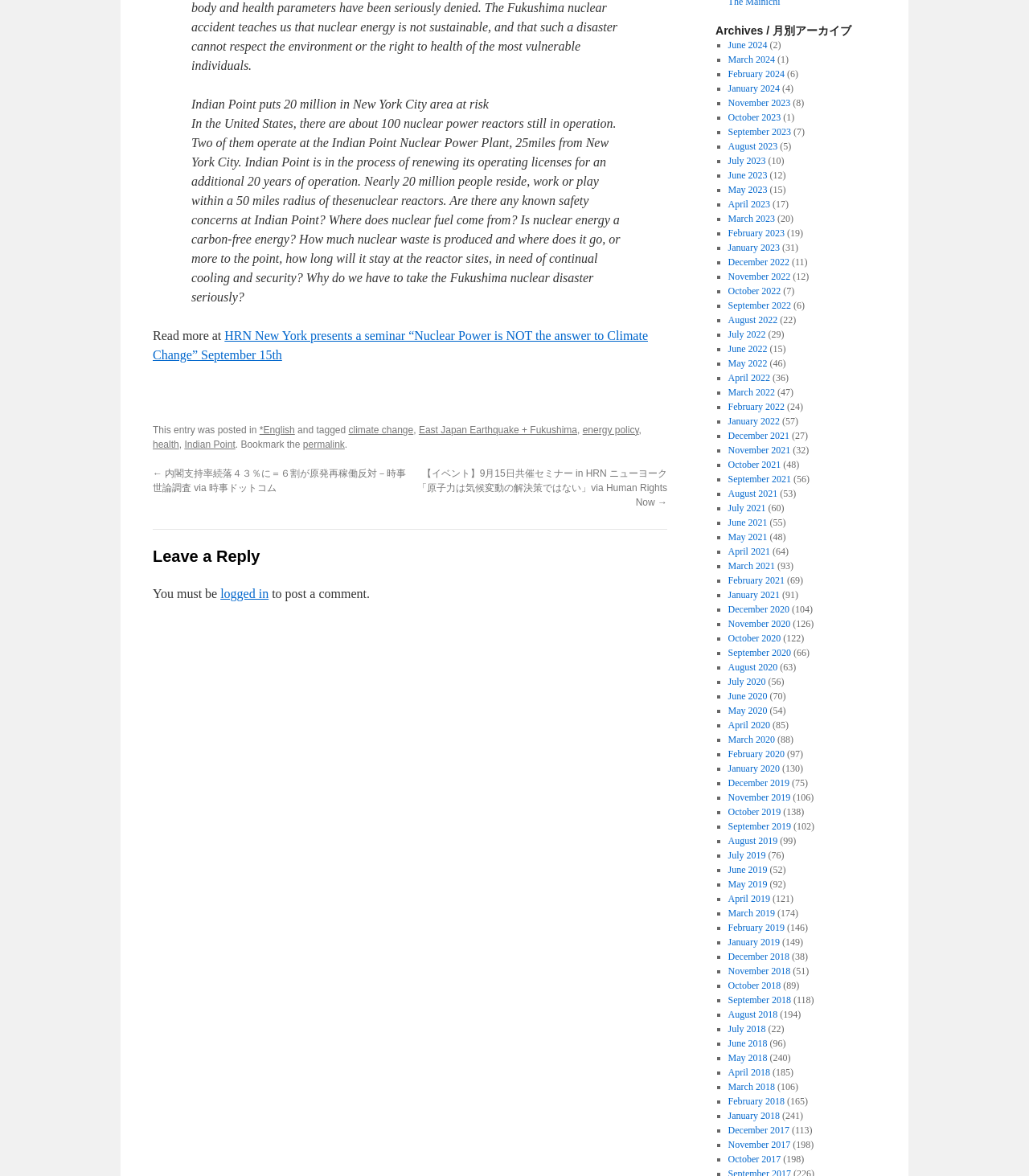Locate the UI element described by ← 内閣支持率続落４３％に＝６割が原発再稼働反対－時事世論調査 via 時事ドットコム and provide its bounding box coordinates. Use the format (top-left x, top-left y, bottom-right x, bottom-right y) with all values as floating point numbers between 0 and 1.

[0.148, 0.398, 0.395, 0.42]